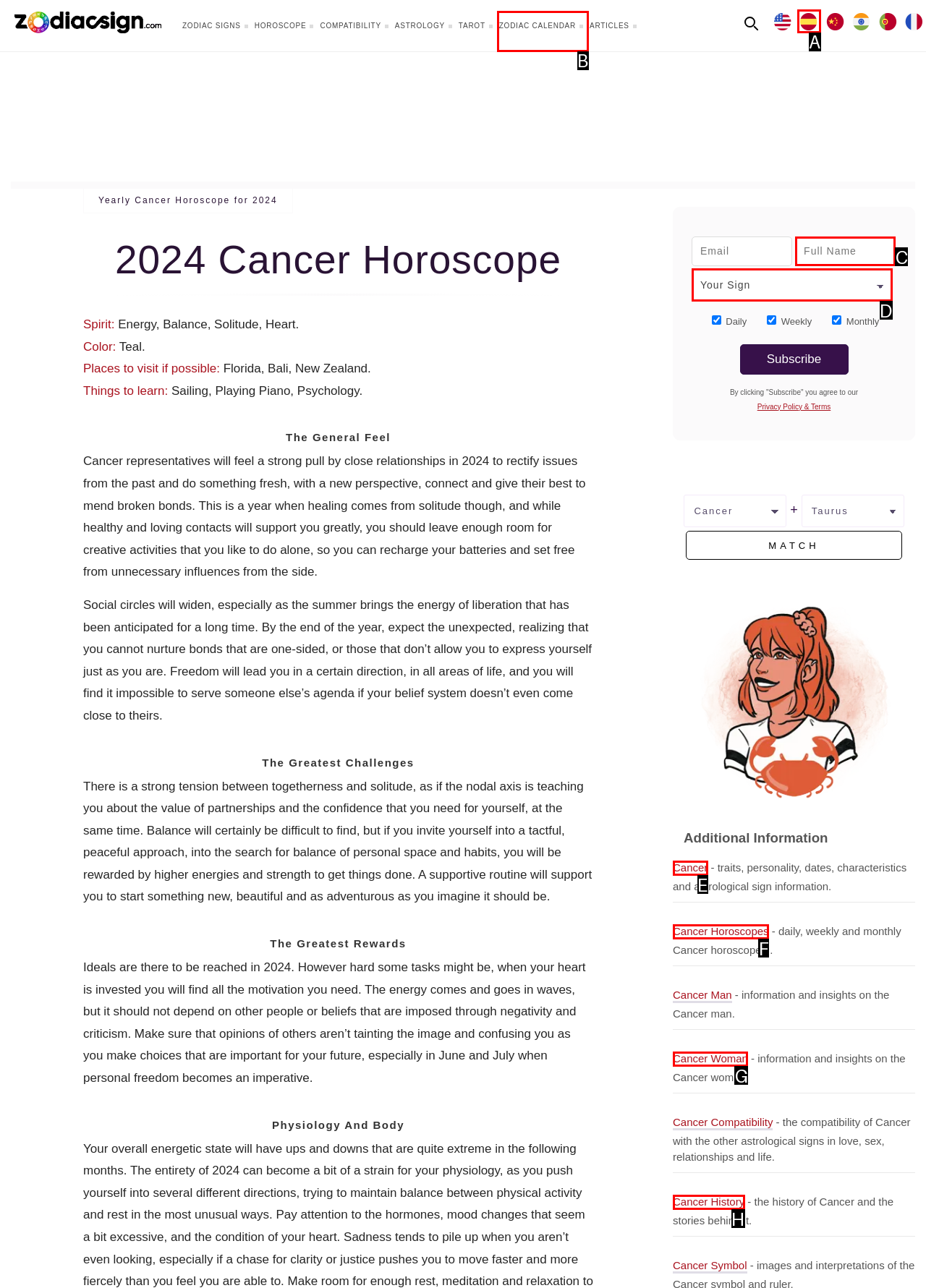Which HTML element fits the description: Cancer Horoscopes? Respond with the letter of the appropriate option directly.

F